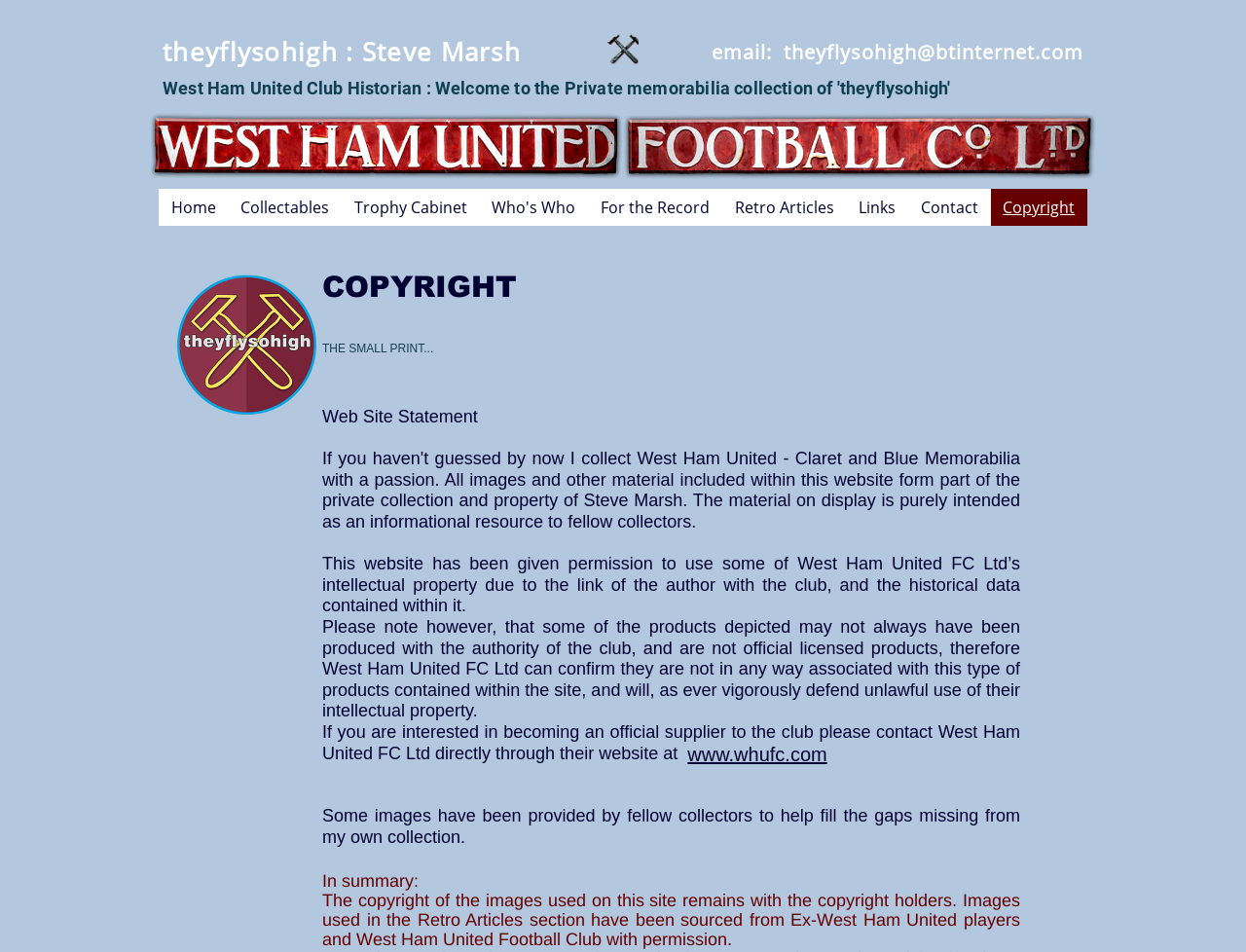Please reply to the following question with a single word or a short phrase:
What type of content is available in the Retro Articles section?

Images sourced from Ex-West Ham United players and West Ham United Football Club